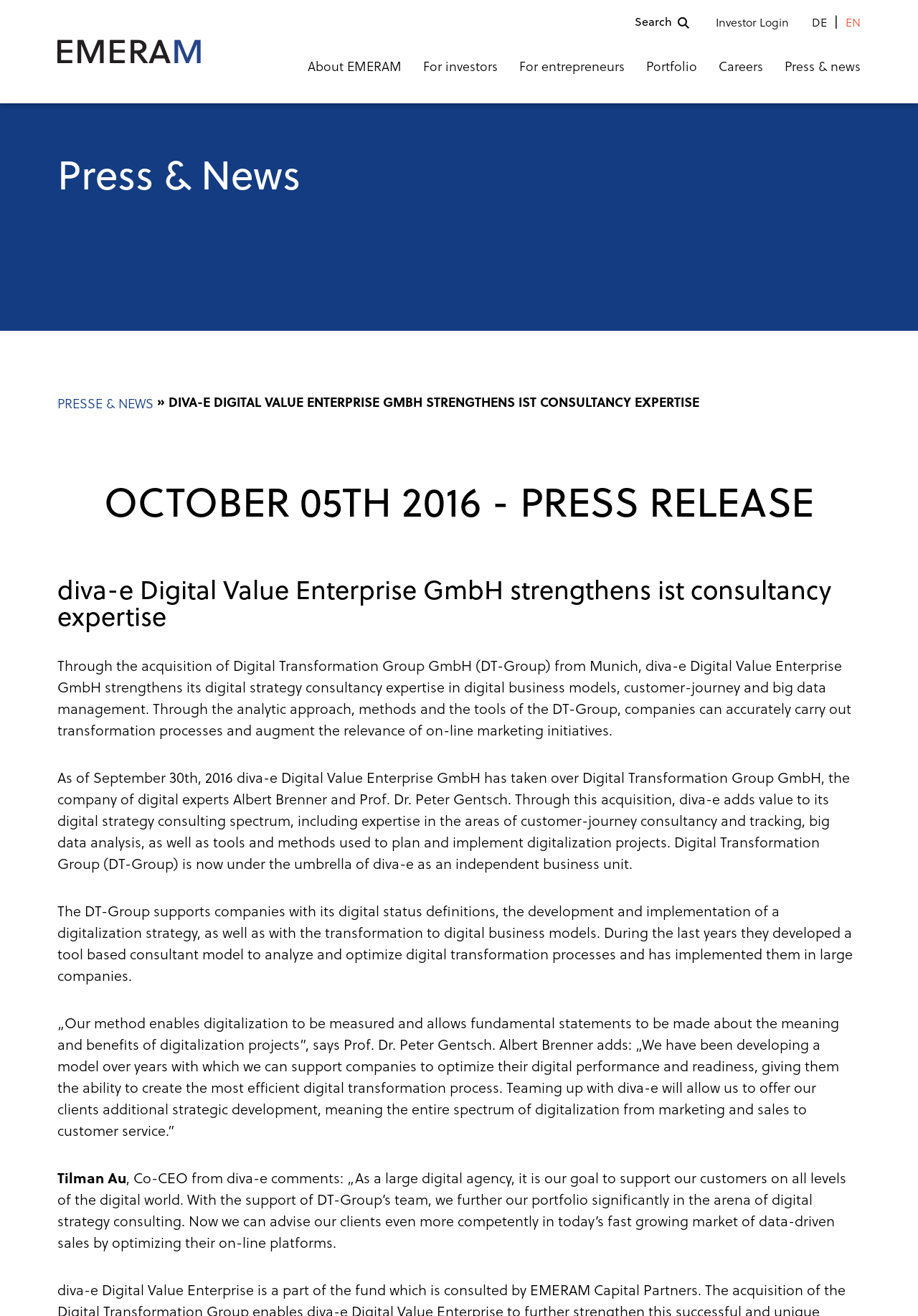Determine the bounding box coordinates of the clickable element to complete this instruction: "Click on the 'About' link". Provide the coordinates in the format of four float numbers between 0 and 1, [left, top, right, bottom].

None